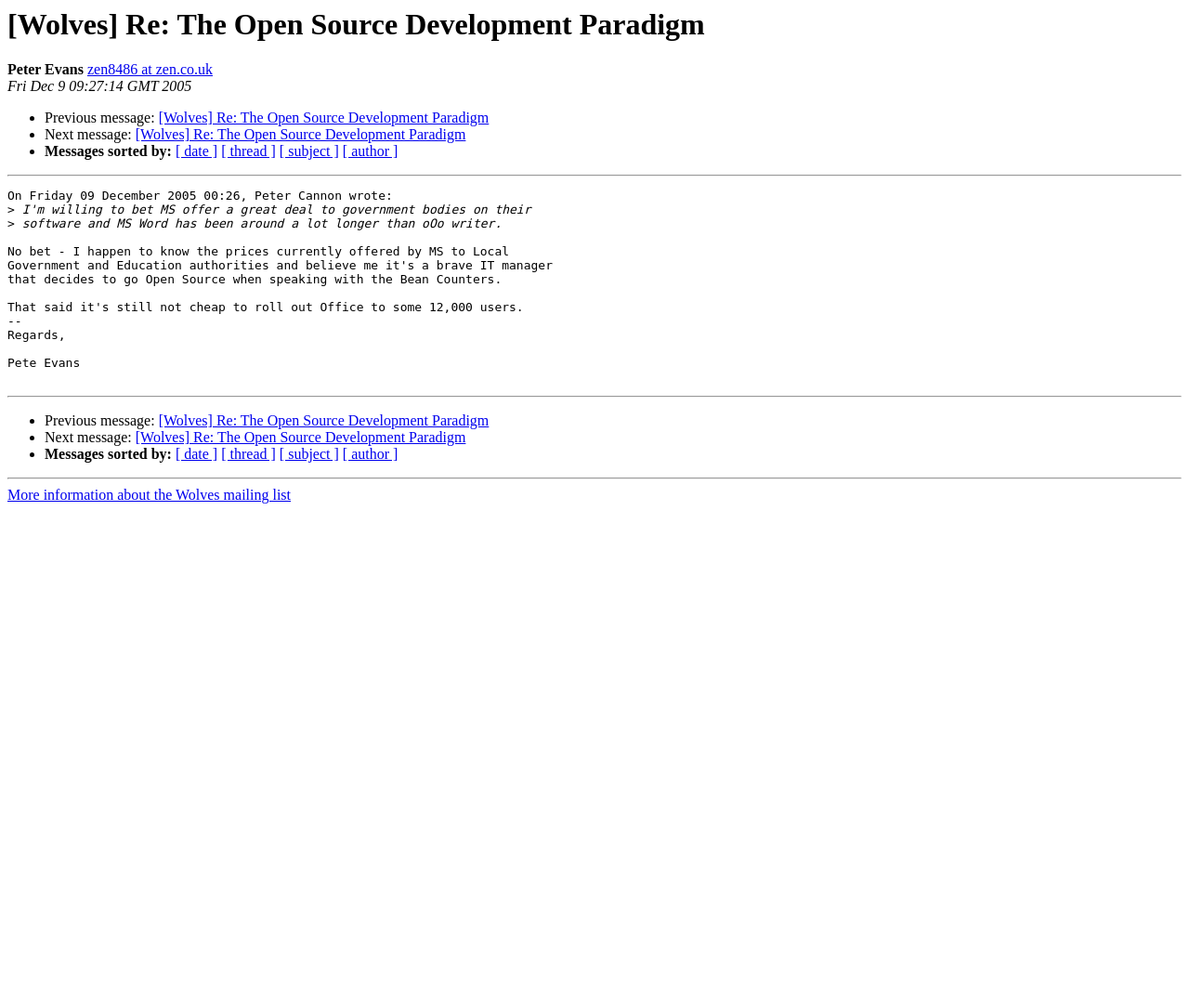Refer to the image and offer a detailed explanation in response to the question: What is the date of the message?

The date of the message is Fri Dec 9 09:27:14 GMT 2005, which is indicated by the StaticText element 'Fri Dec 9 09:27:14 GMT 2005' at the top of the webpage, below the author's name.